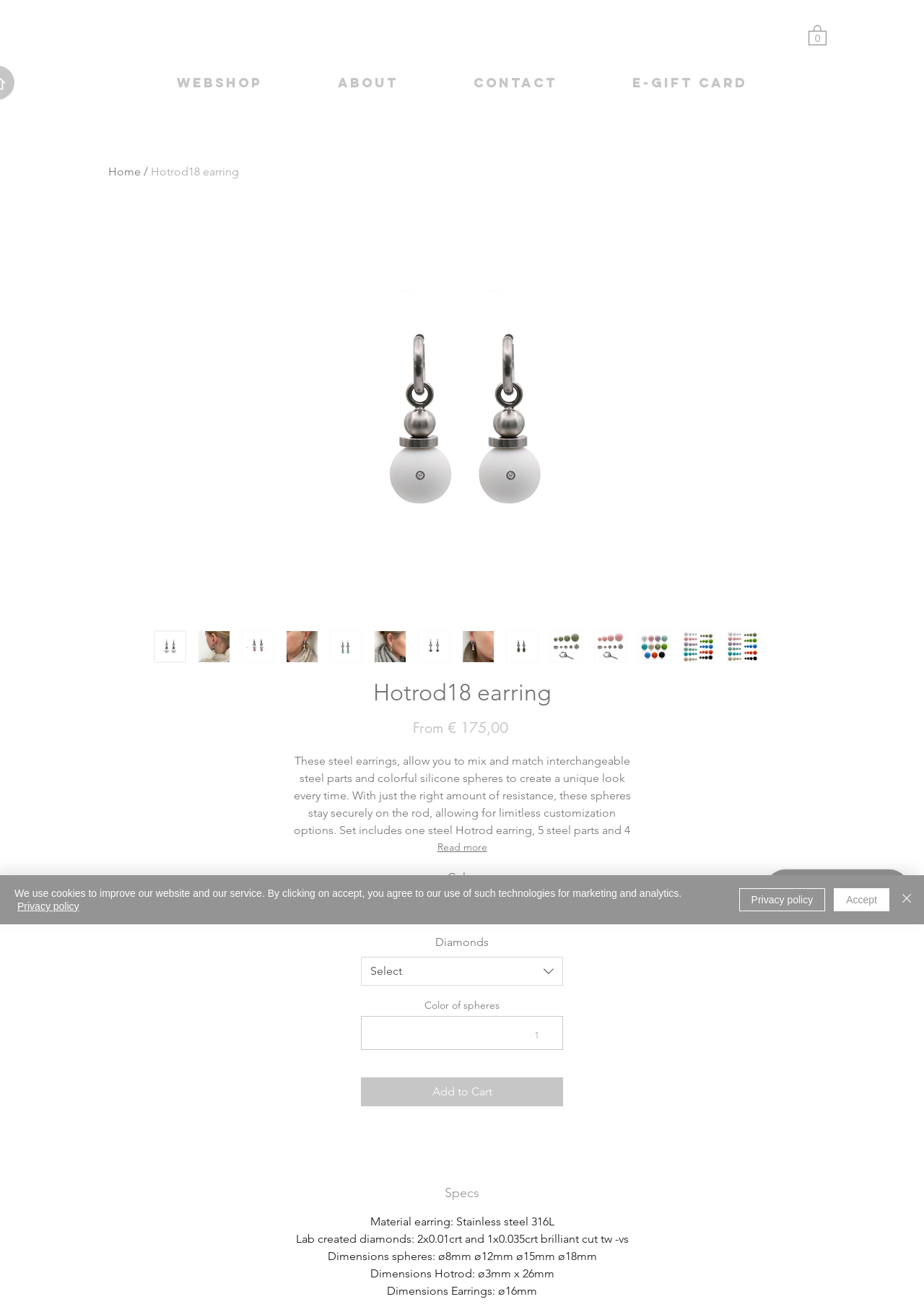Show the bounding box coordinates of the element that should be clicked to complete the task: "Select a color from the dropdown list".

[0.391, 0.682, 0.609, 0.704]